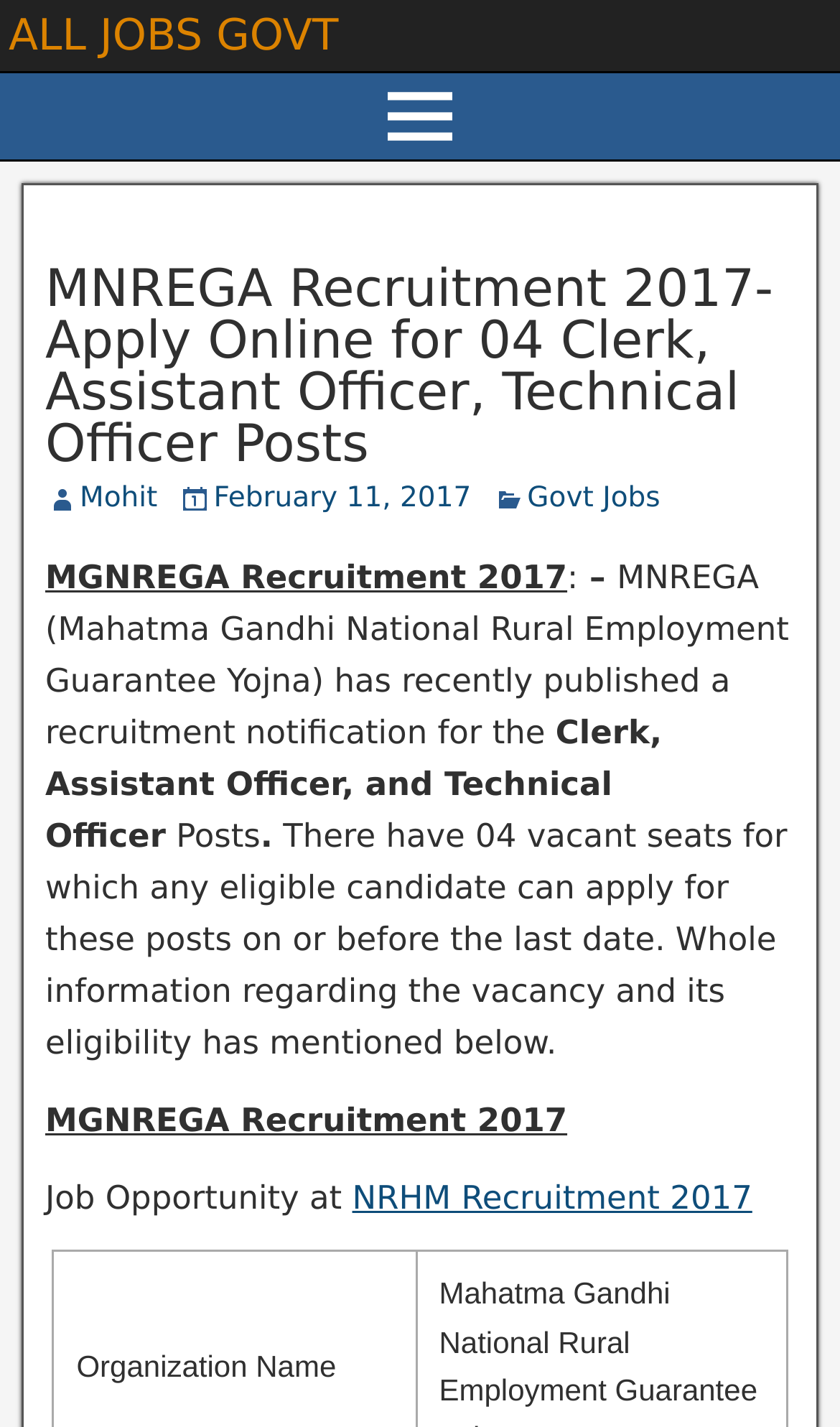What is the name of the recruitment scheme?
Please craft a detailed and exhaustive response to the question.

The answer can be found in the heading that says 'MNREGA Recruitment 2017-Apply Online for 04 Clerk, Assistant Officer, Technical Officer Posts' where MNREGA is the abbreviation for Mahatma Gandhi National Rural Employment Guarantee Yojna.